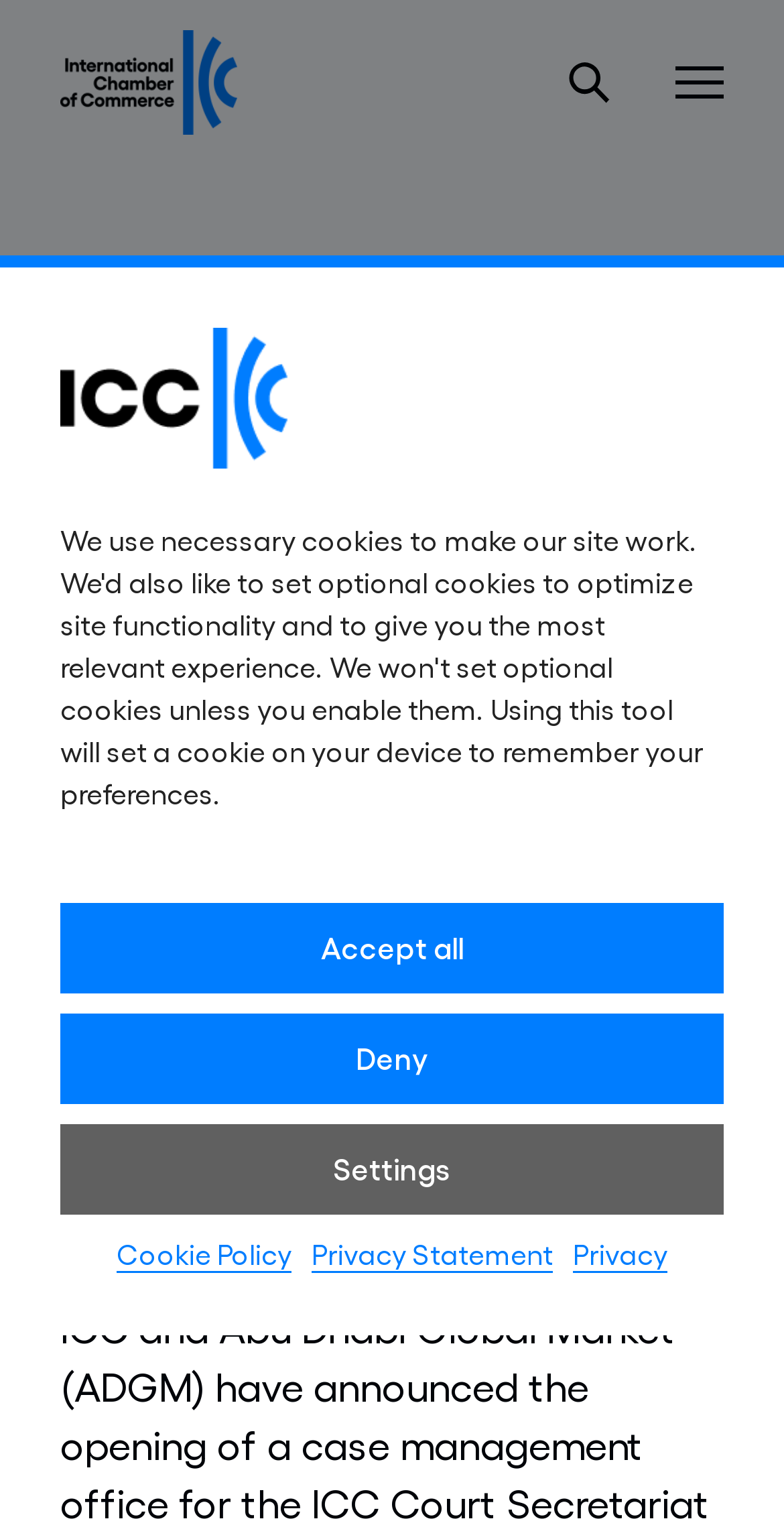Identify the bounding box coordinates of the clickable region to carry out the given instruction: "Click the ICC logo".

[0.077, 0.215, 0.367, 0.307]